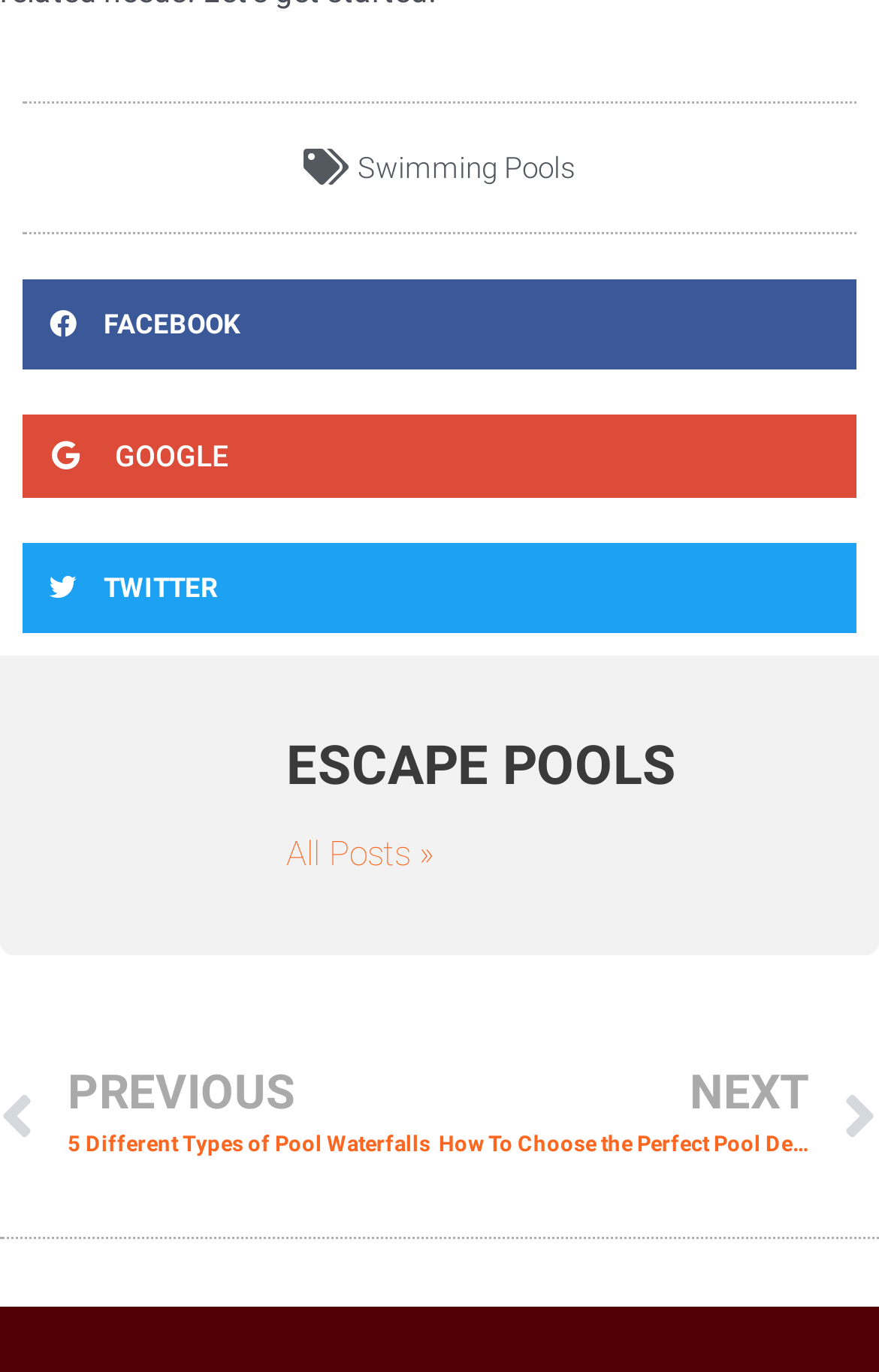Based on what you see in the screenshot, provide a thorough answer to this question: How many navigation links are available at the bottom of the page?

There are three navigation links available at the bottom of the page, which are 'All Posts »', 'Prev PREVIOUS 5 Different Types of Pool Waterfalls', and 'NEXT How To Choose the Perfect Pool Design Next', as indicated by the link elements with the corresponding text.